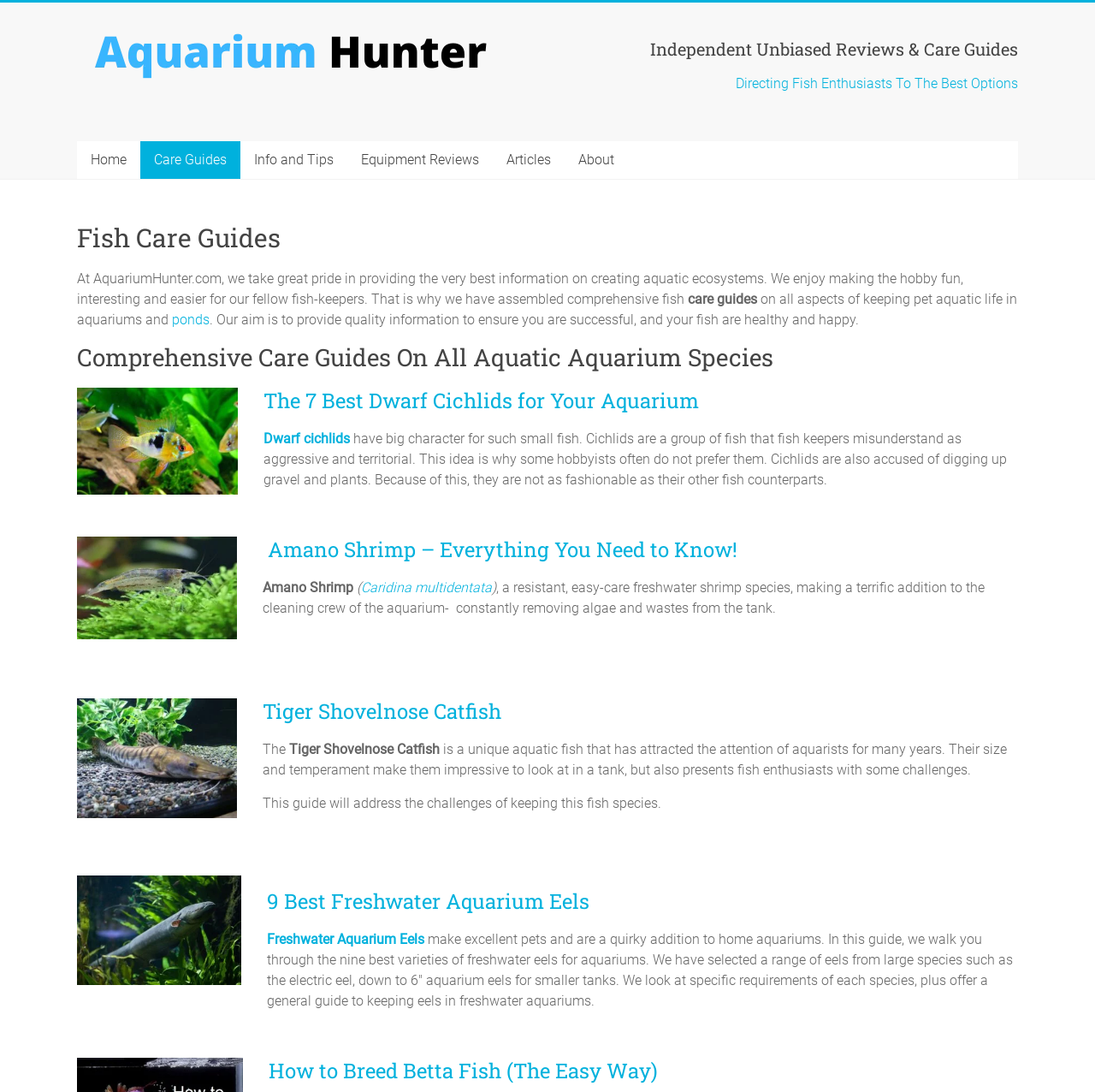Using the information in the image, could you please answer the following question in detail:
What is the topic of the last article on the webpage?

The last article on the webpage is about breeding Betta fish, which can be determined by looking at the heading 'How to Breed Betta Fish Step by Step Guide' and the accompanying text and link.